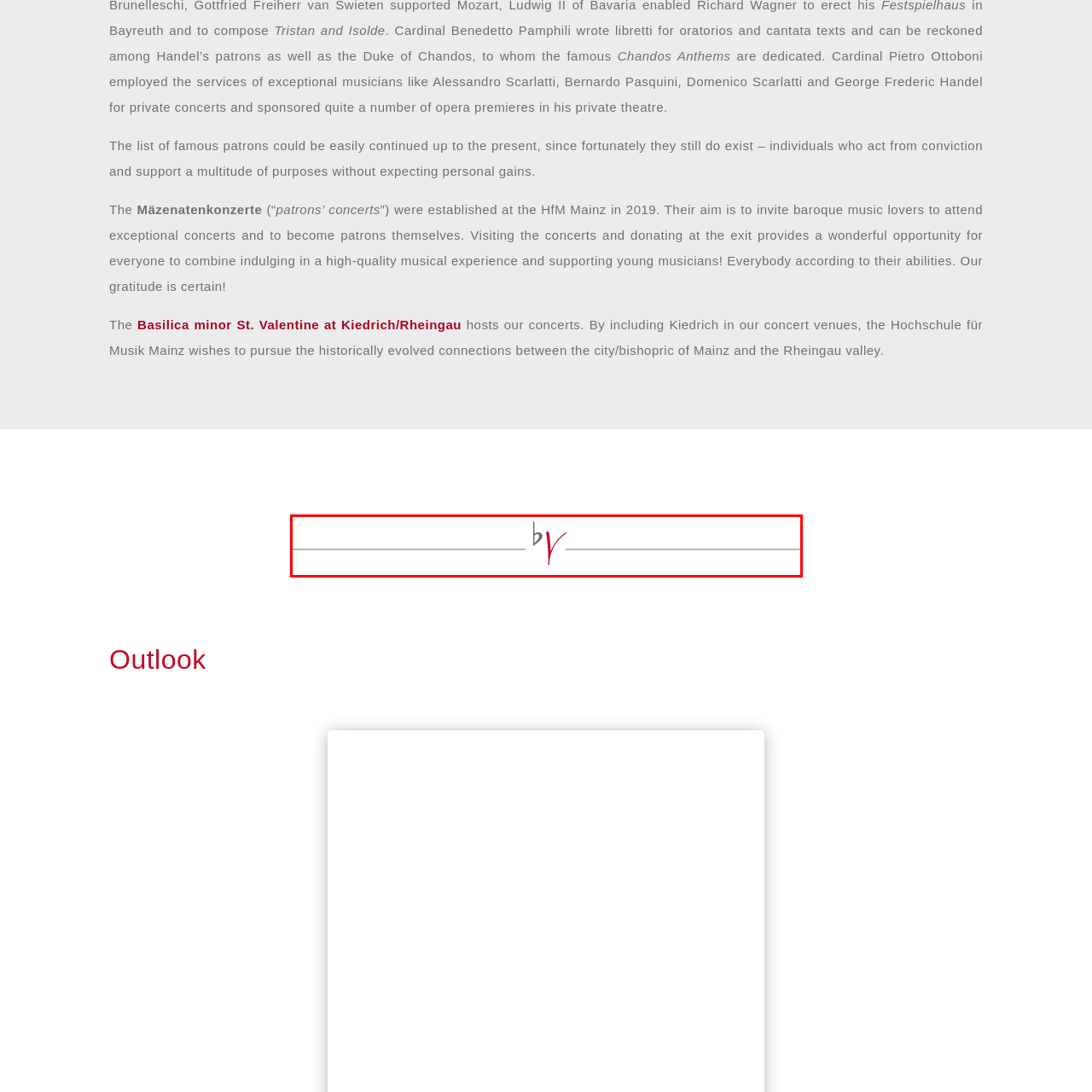Elaborate on all the details and elements present in the red-outlined area of the image.

The image highlights the title "b" adorned with a vibrant red accent, creatively styled to stand out against a minimalist background. Accompanying it is a delicate line that adds a sense of structure, enhancing the visual impact of the design. This aesthetic plays a crucial role within the surrounding content, which discusses baroque music concerts and their connection to historical patrons. The image's placement is strategic, inviting viewers to delve deeper into the promotion of cultural events and the ongoing support for young musicians, fostering a blend of artistic appreciation and community engagement.